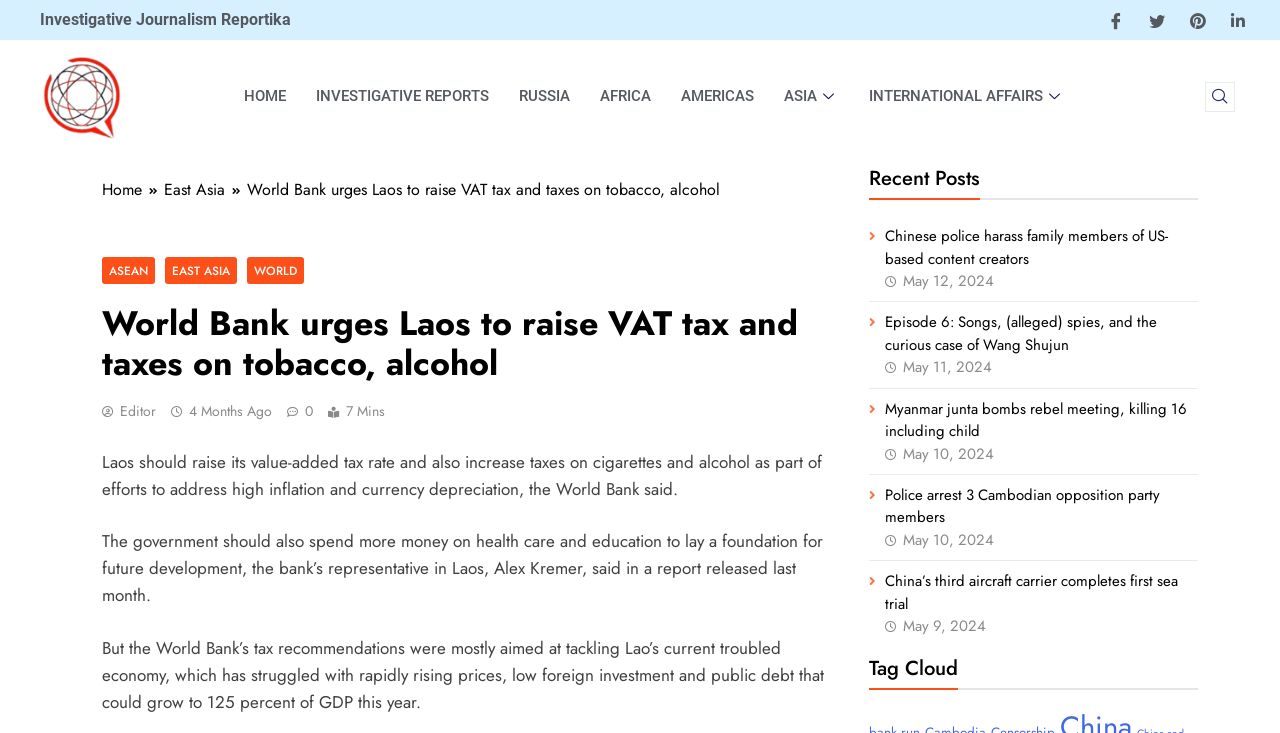Predict the bounding box of the UI element based on the description: "East Asia". The coordinates should be four float numbers between 0 and 1, formatted as [left, top, right, bottom].

[0.129, 0.351, 0.185, 0.388]